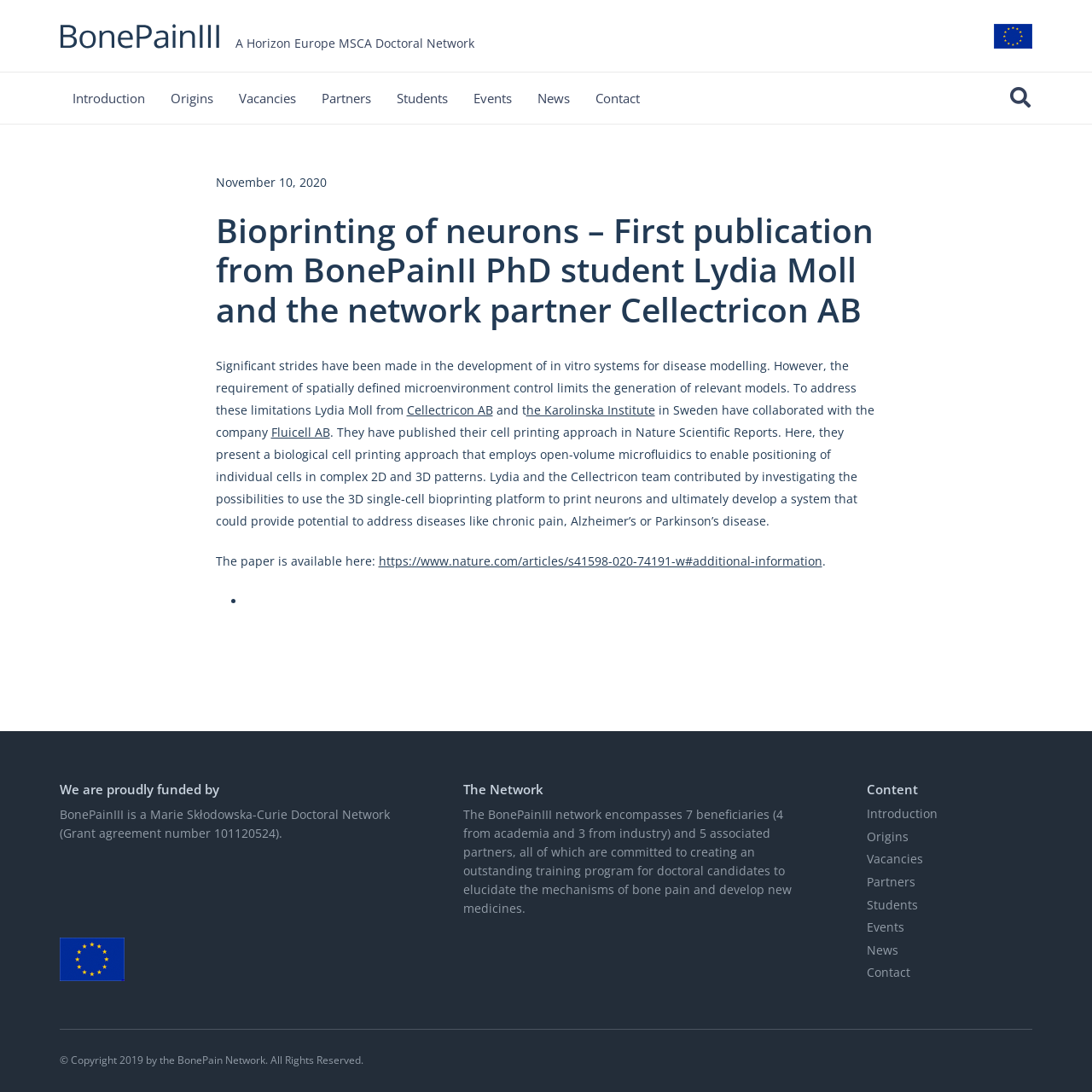Please pinpoint the bounding box coordinates for the region I should click to adhere to this instruction: "Read the publication".

[0.346, 0.506, 0.753, 0.521]